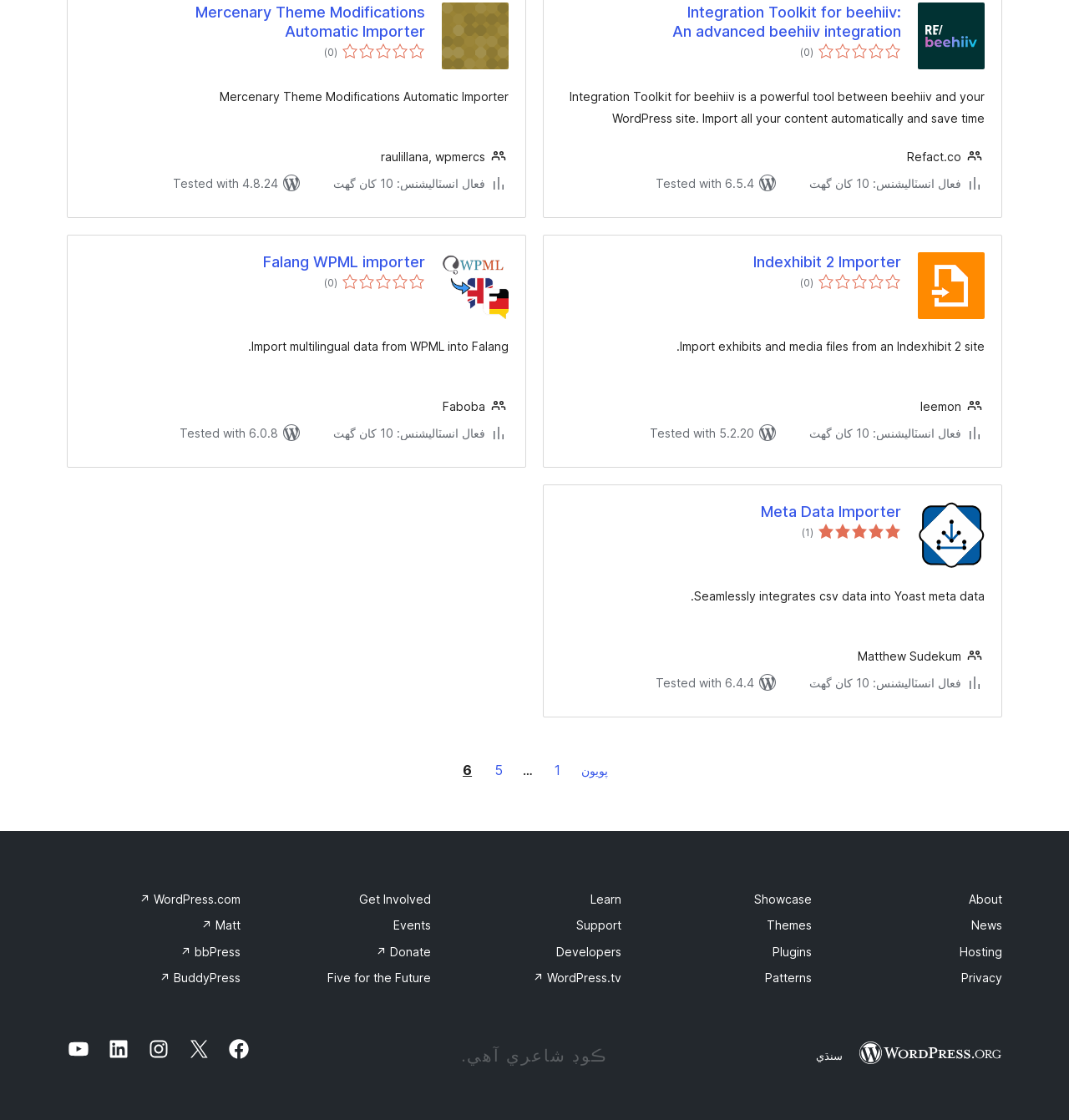Show the bounding box coordinates for the element that needs to be clicked to execute the following instruction: "Check the rating of Mercenary Theme Modifications Automatic Importer". Provide the coordinates in the form of four float numbers between 0 and 1, i.e., [left, top, right, bottom].

[0.32, 0.038, 0.398, 0.053]